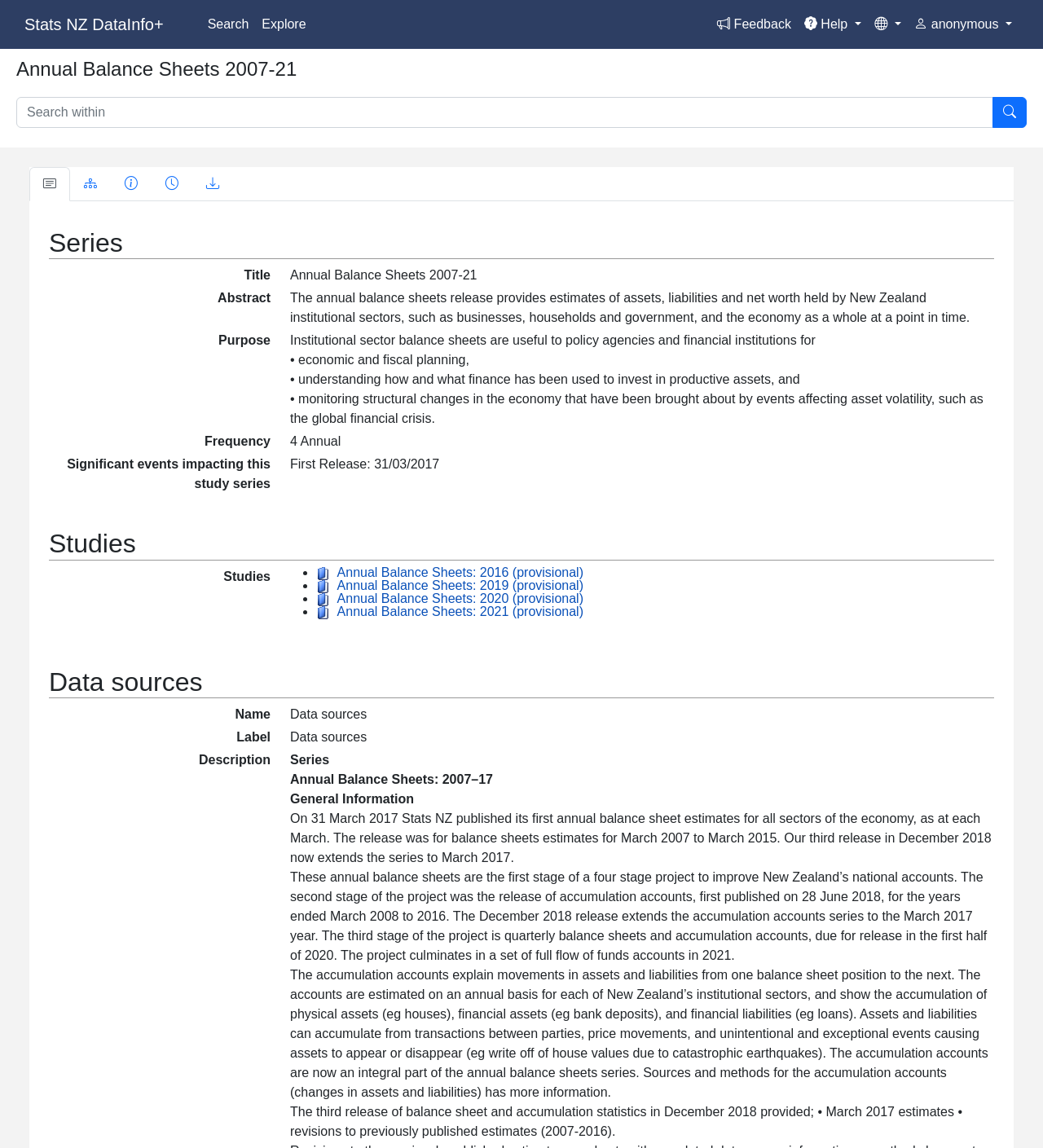Generate a thorough explanation of the webpage's elements.

The webpage is about Annual Balance Sheets from 2007 to 2021, provided by Stats NZ DataInfo+. At the top, there is a main navigation section with links to "Stats NZ DataInfo+", "Search", "Explore", and buttons for anonymous login, settings, and help. Below this, there is a heading "Annual Balance Sheets 2007-21" and a search box with a button.

The main content is divided into several sections. The first section is about the series, with a heading "Series" and a brief description of the annual balance sheets release. Below this, there are tabs for different aspects of the series, including main content, appears-within, identification, history, and download.

The next section is about the title and abstract of the series, with a heading "Title" and a brief abstract describing the purpose of the annual balance sheets release. There are also sections for purpose, frequency, and significant events impacting the study series.

The following section is about related studies, with a heading "Studies" and a list of links to different studies, each with a small image and a brief description. The studies are listed in a bullet point format, with four studies listed.

The final section is about data sources, with a heading "Data sources" and a table with columns for name, label, and description. There is also a section with a brief description of the series and its development, including the release of accumulation accounts and quarterly balance sheets and accumulation accounts.

Overall, the webpage provides an overview of the annual balance sheets series, its purpose, and its development, as well as links to related studies and data sources.